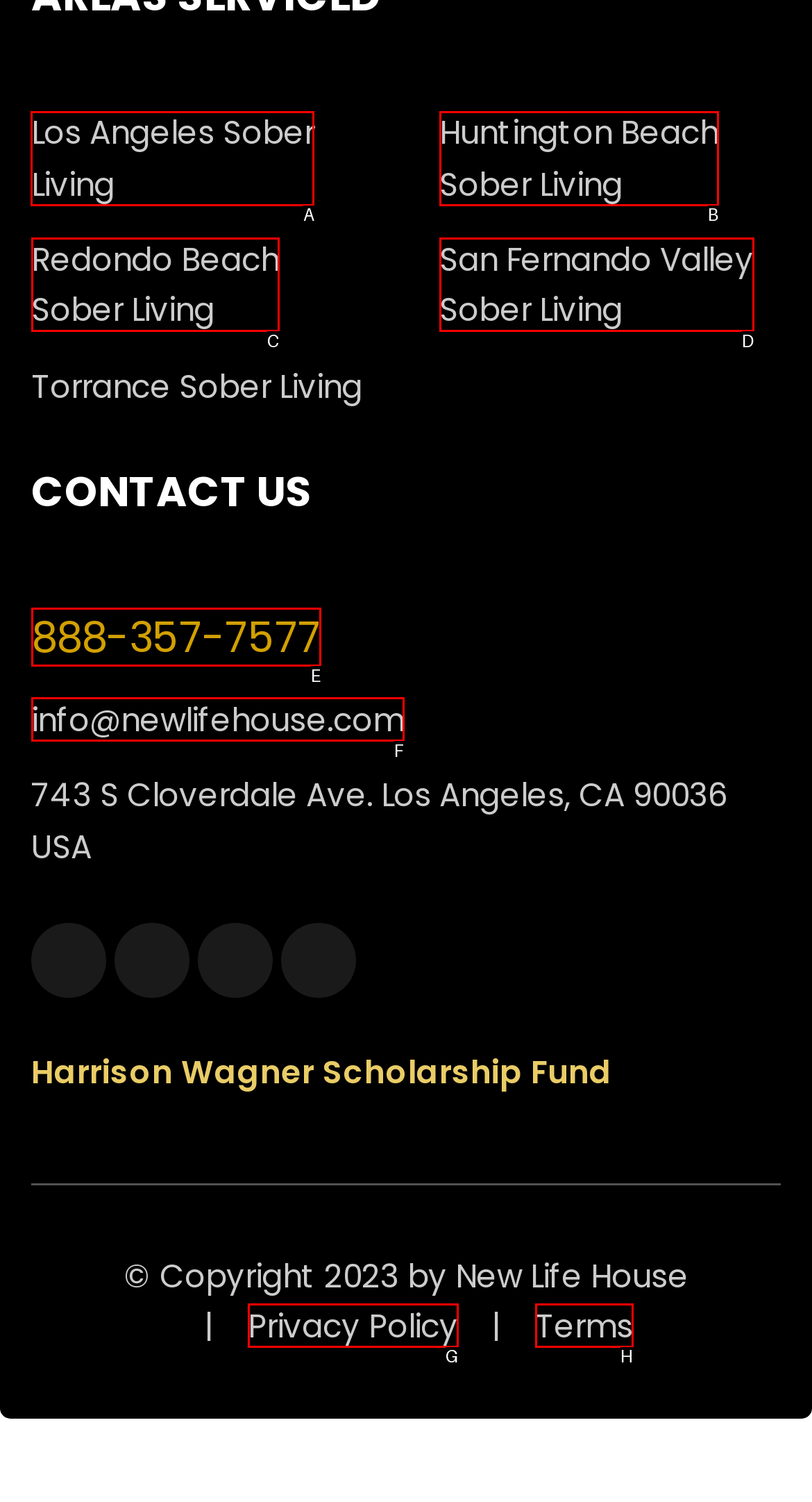For the task "Visit Los Angeles Sober Living", which option's letter should you click? Answer with the letter only.

A